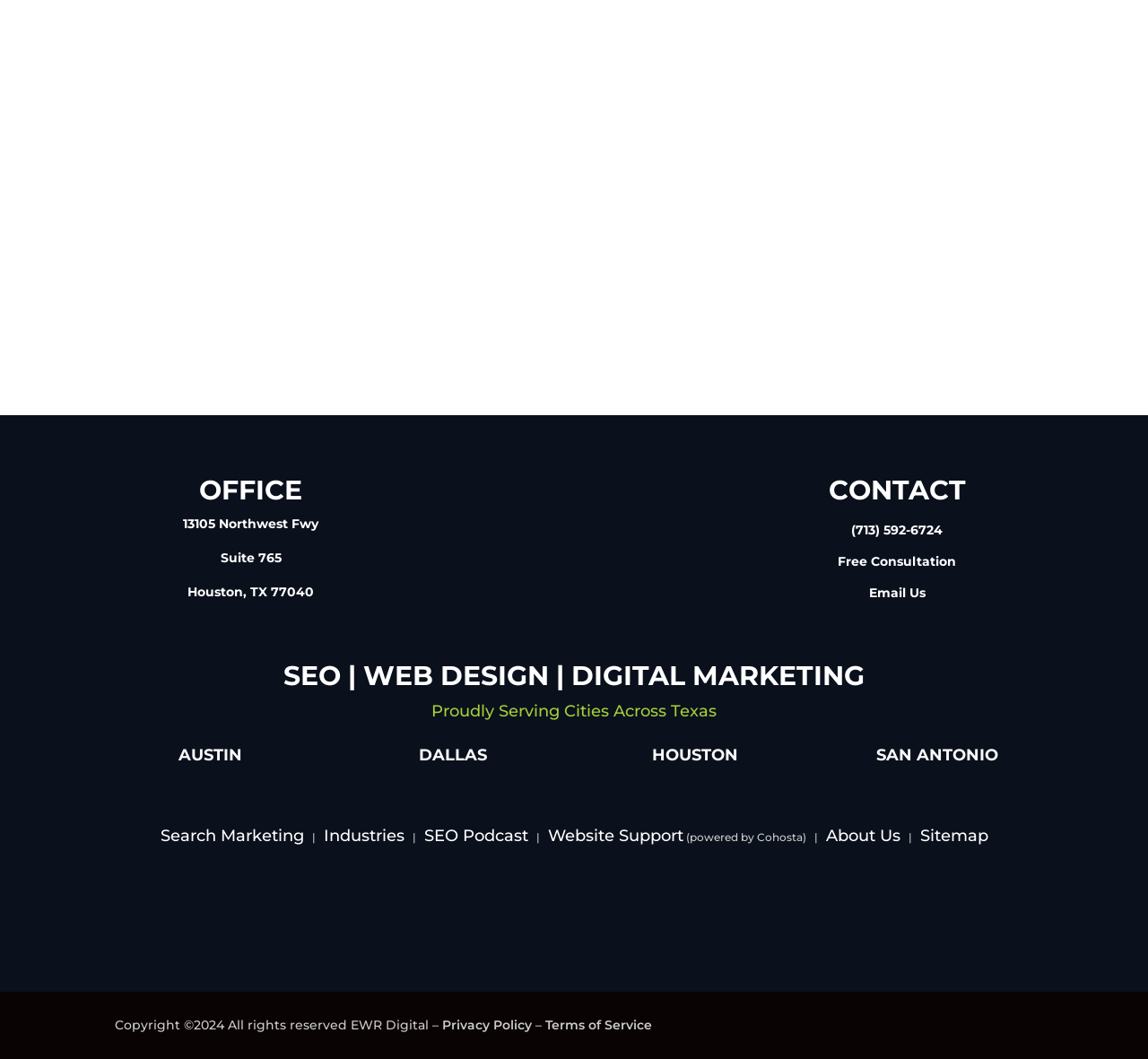What cities in Texas are served by EWR Digital?
Please provide a single word or phrase answer based on the image.

AUSTIN, DALLAS, HOUSTON, SAN ANTONIO